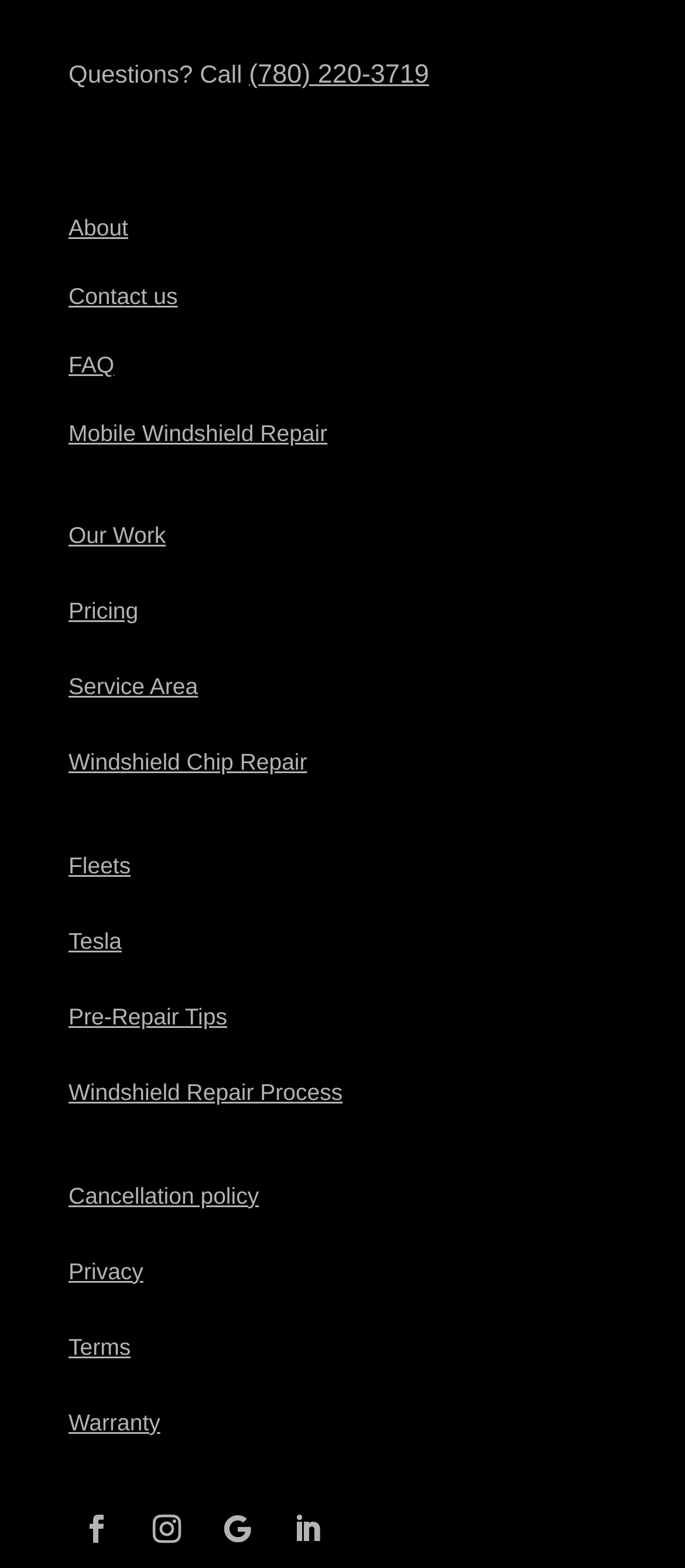Please respond in a single word or phrase: 
What is the phone number to call for questions?

(780) 220-3719